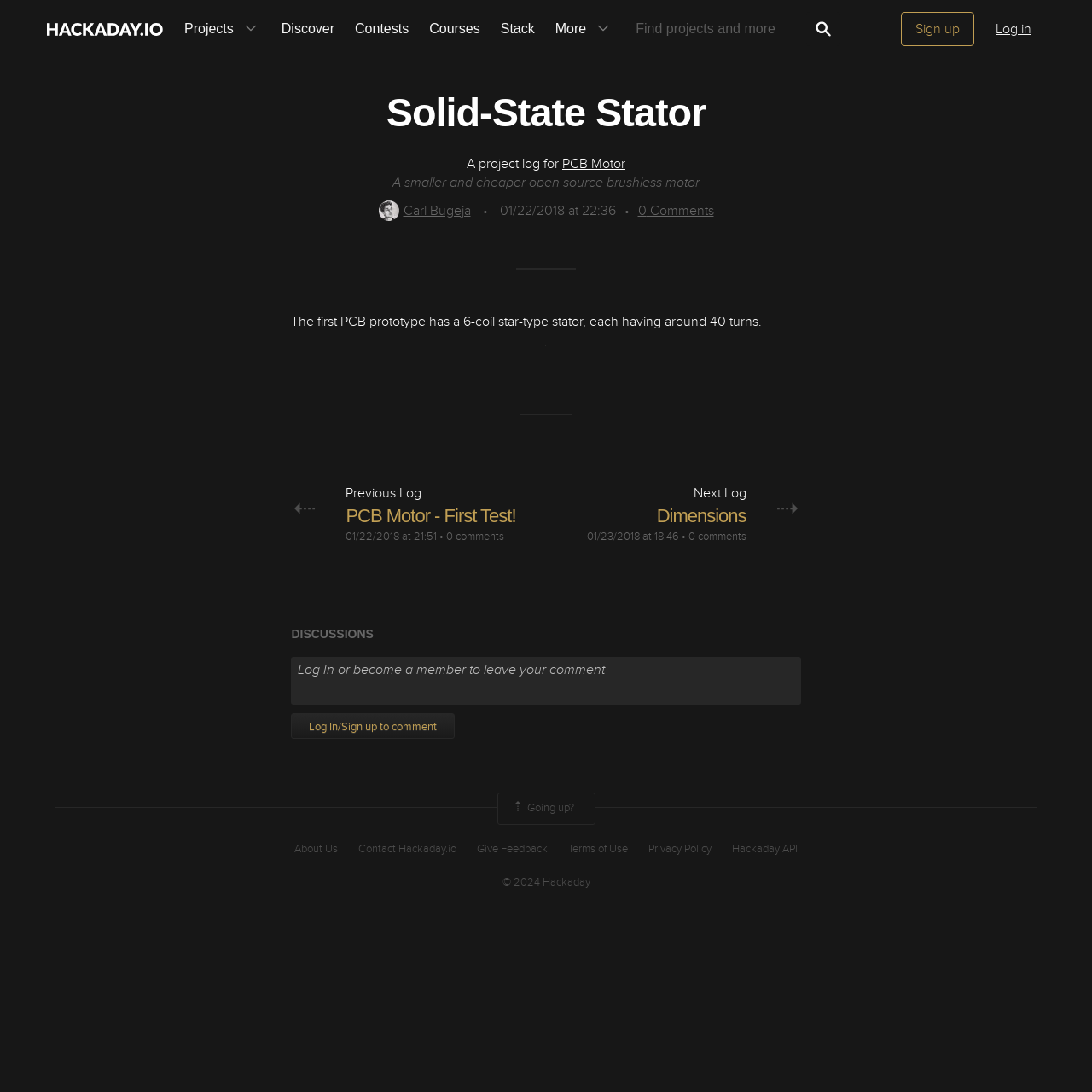What is the type of motor being discussed?
Examine the image closely and answer the question with as much detail as possible.

I found the answer by reading the static text element that says 'A smaller and cheaper open source brushless motor' which is located near the top of the webpage.